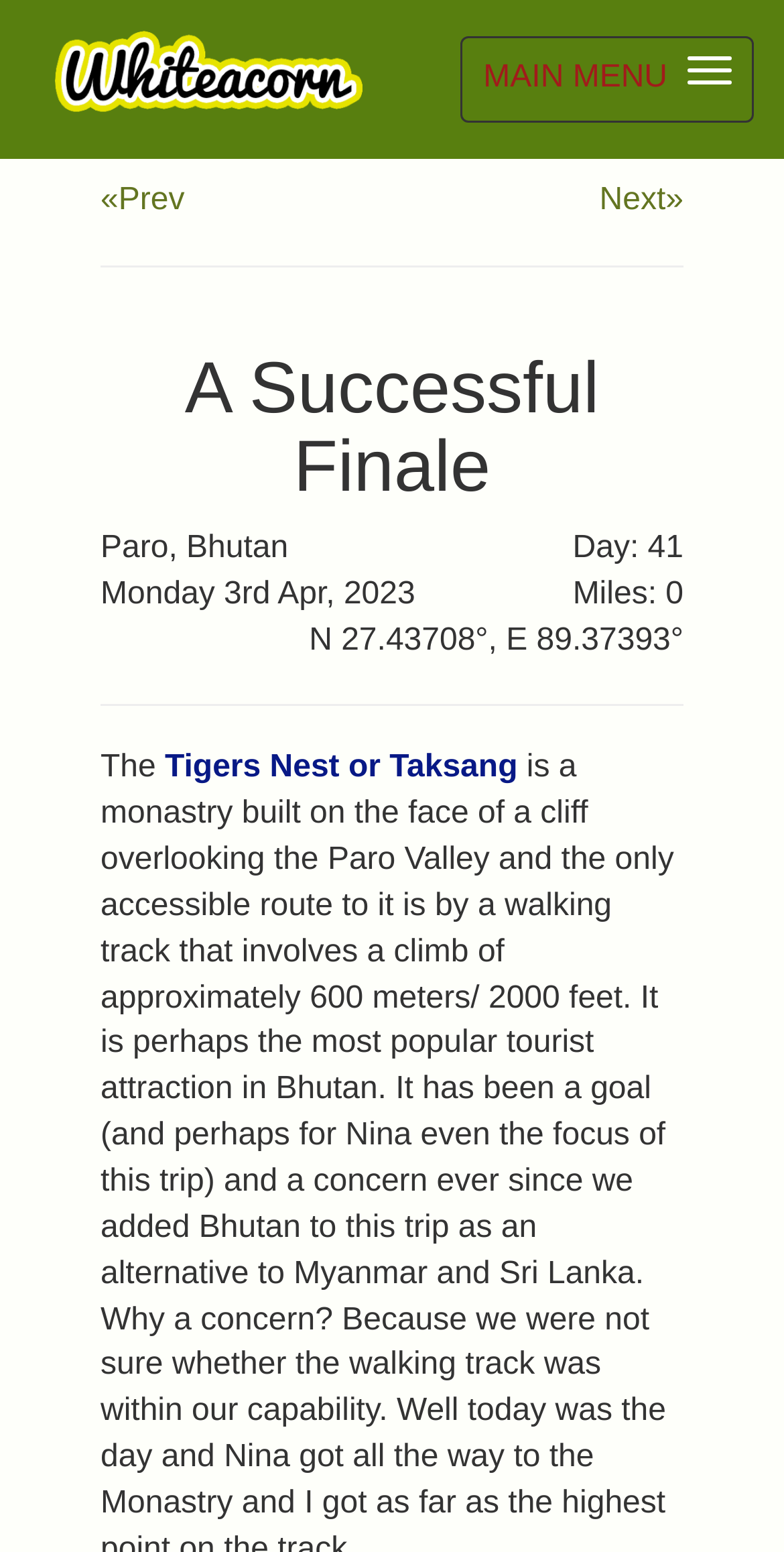Determine which piece of text is the heading of the webpage and provide it.

A Successful Finale